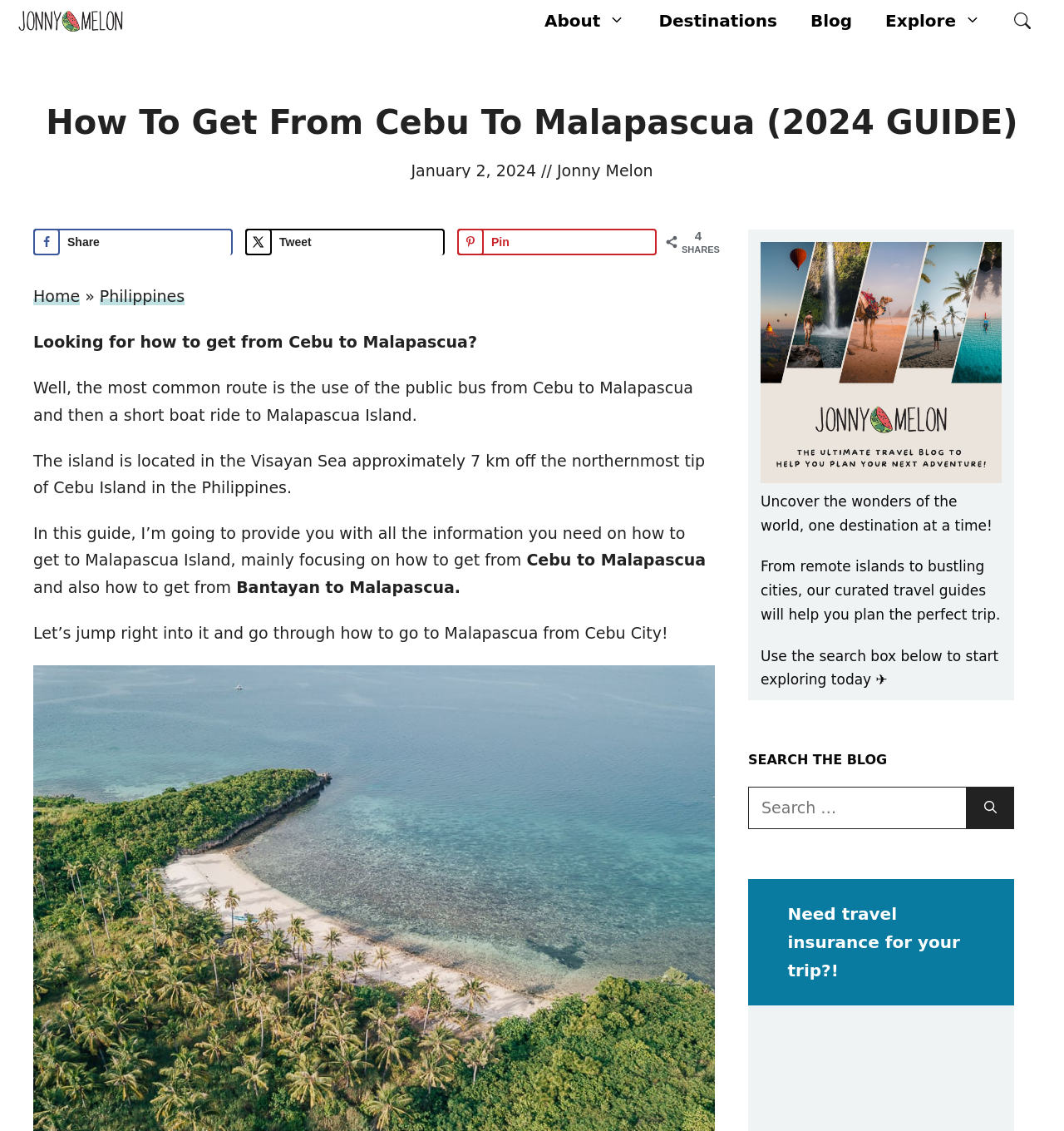Can you identify the bounding box coordinates of the clickable region needed to carry out this instruction: 'Share on Facebook'? The coordinates should be four float numbers within the range of 0 to 1, stated as [left, top, right, bottom].

[0.031, 0.202, 0.219, 0.226]